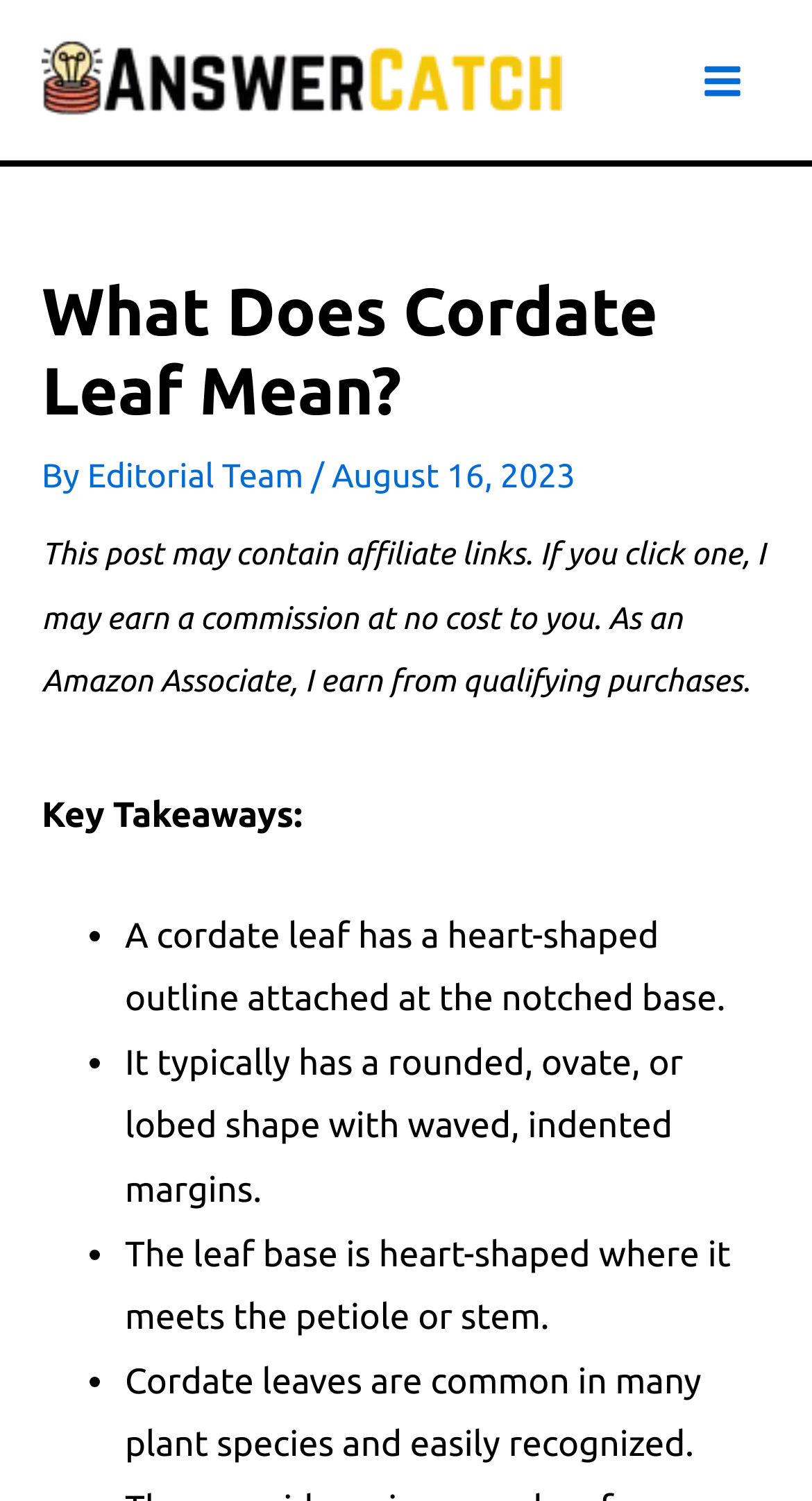Please find the bounding box for the UI component described as follows: "Editorial Team".

[0.108, 0.305, 0.383, 0.33]